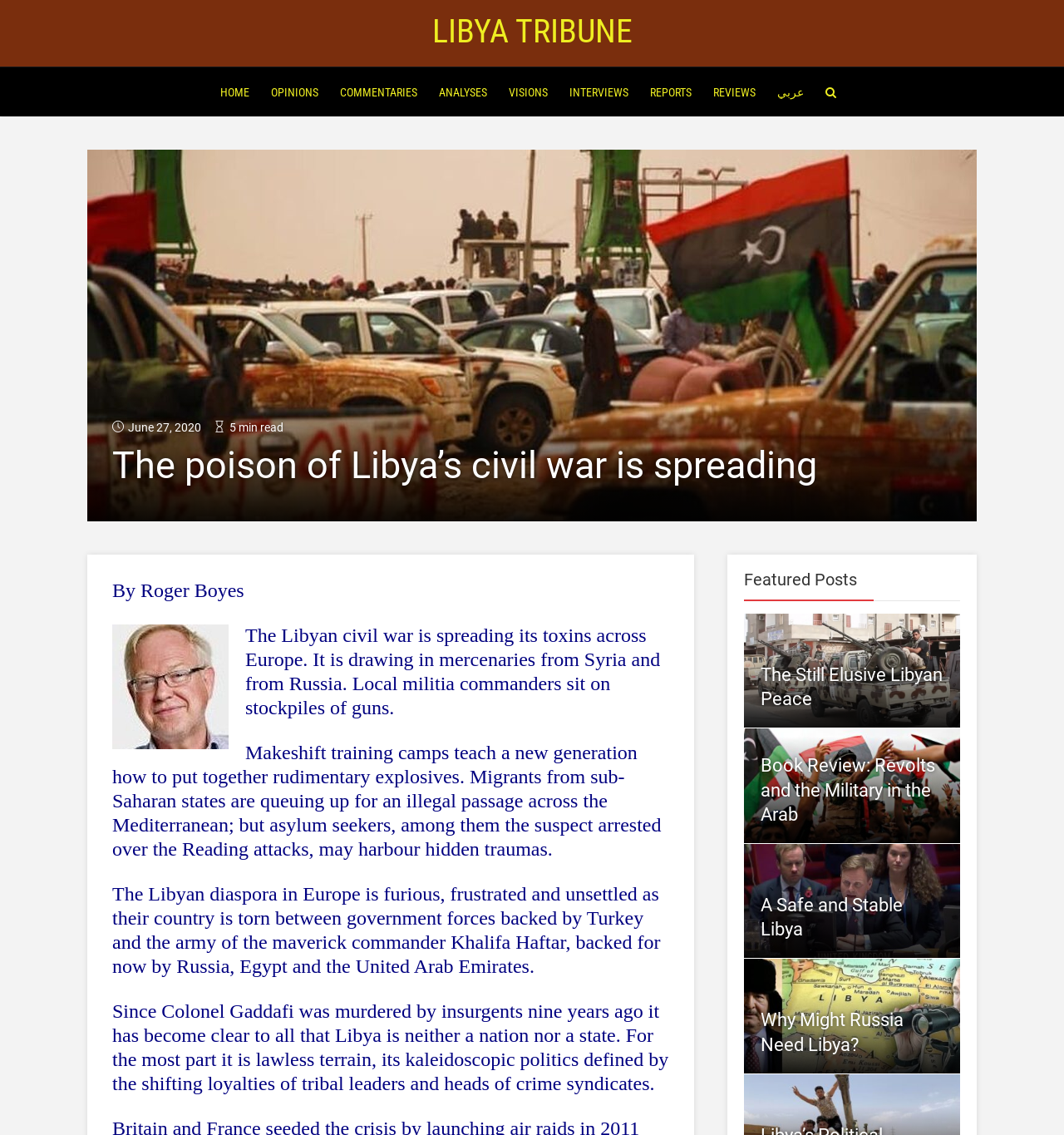How long does it take to read the article?
Using the image as a reference, give an elaborate response to the question.

I found the reading time of the article by looking at the static text element with the content '5 min read' which is located next to the date of the article.